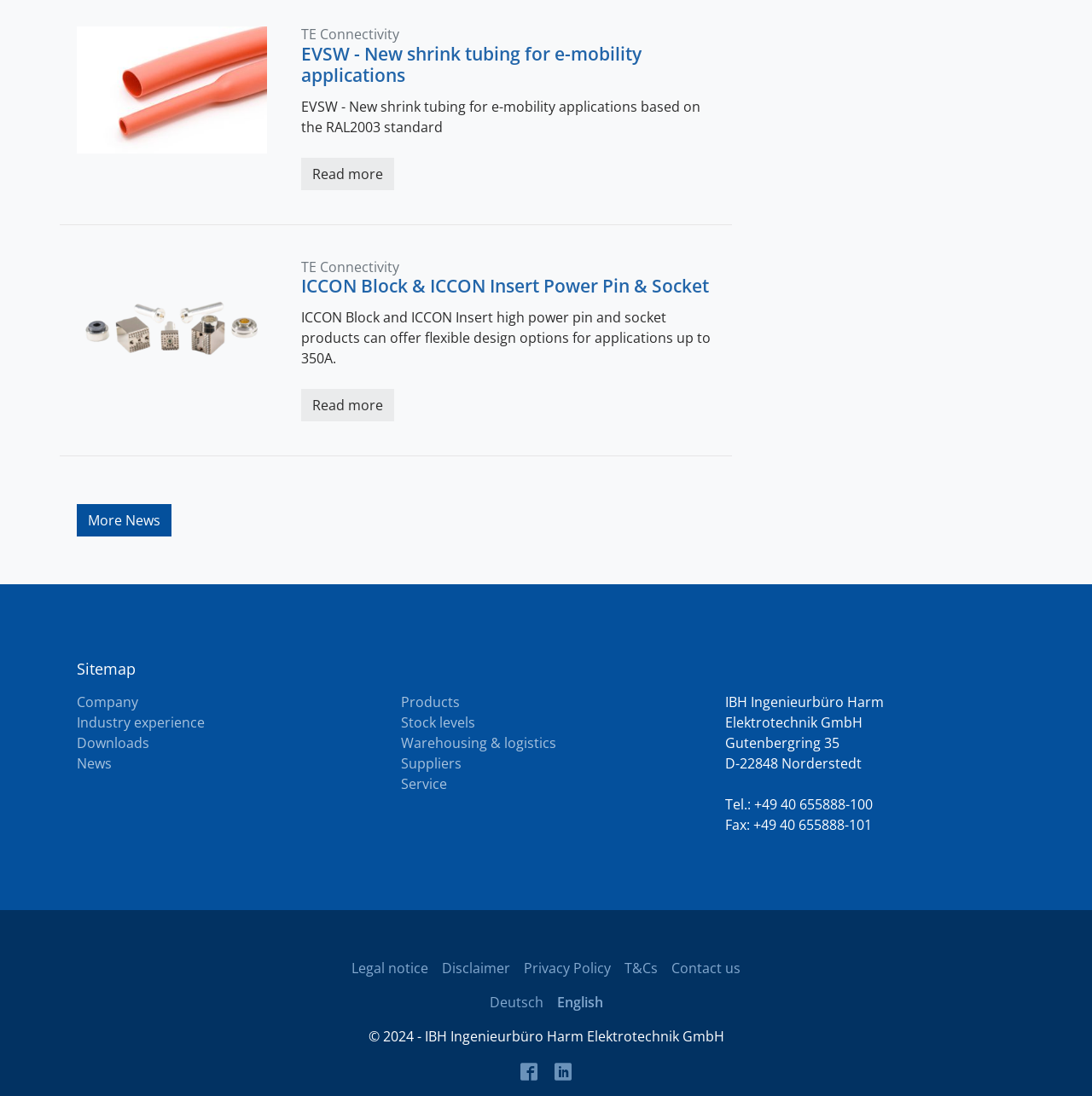Please reply to the following question using a single word or phrase: 
What is the standard of EVSW?

RAL2003